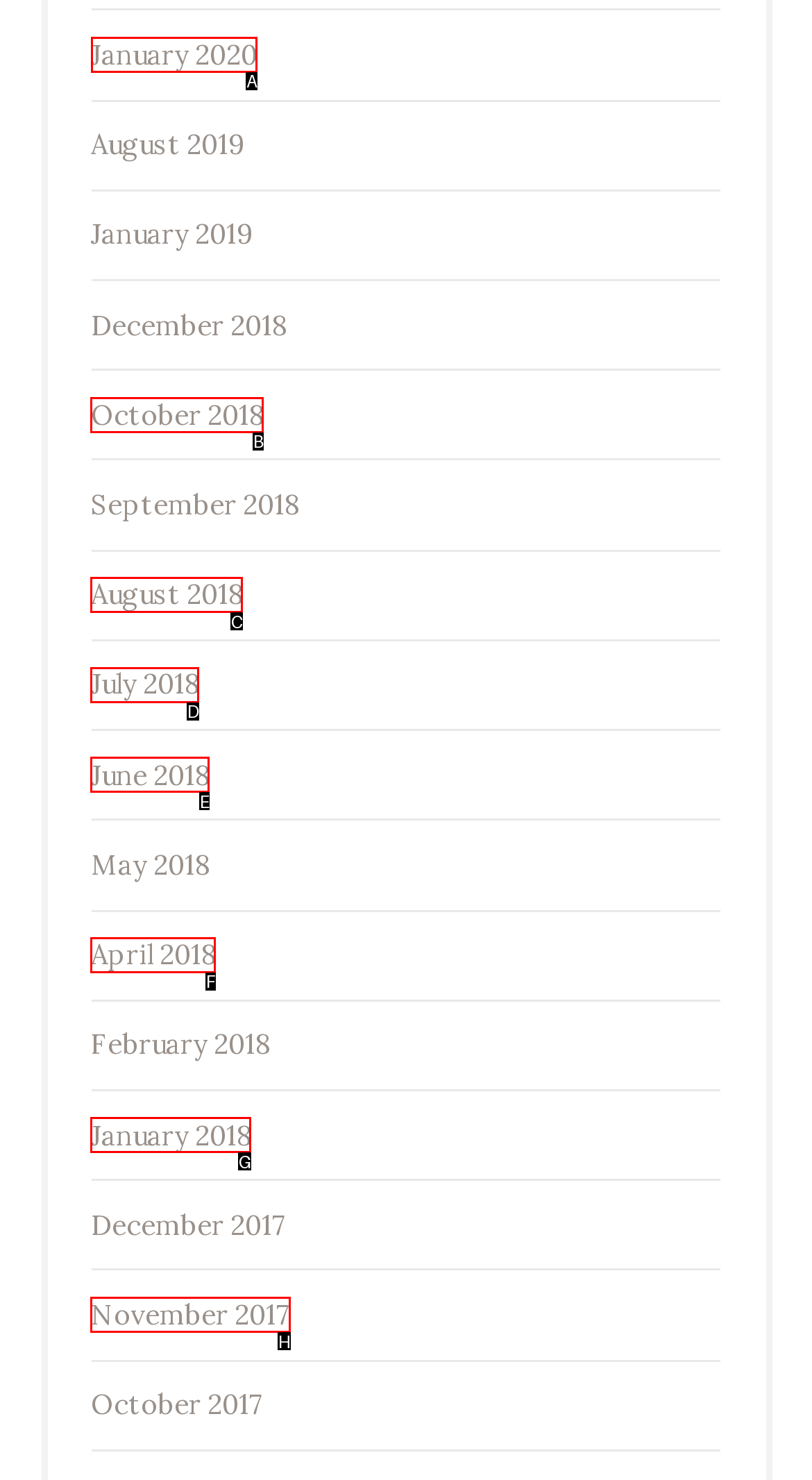Identify the HTML element you need to click to achieve the task: view January 2020. Respond with the corresponding letter of the option.

A